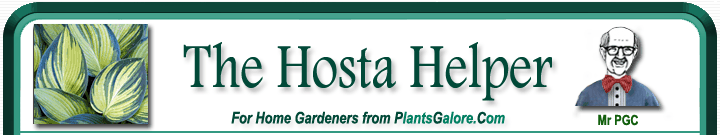What is the purpose of 'The Hosta Helper'?
Provide a comprehensive and detailed answer to the question.

The caption states that the phrase 'For Home Gardeners from PlantsGalore.Com' introduces the purpose of the site, positioning it as a helpful guide for those interested in hostas, implying that the purpose of 'The Hosta Helper' is to provide assistance and guidance to home gardeners.